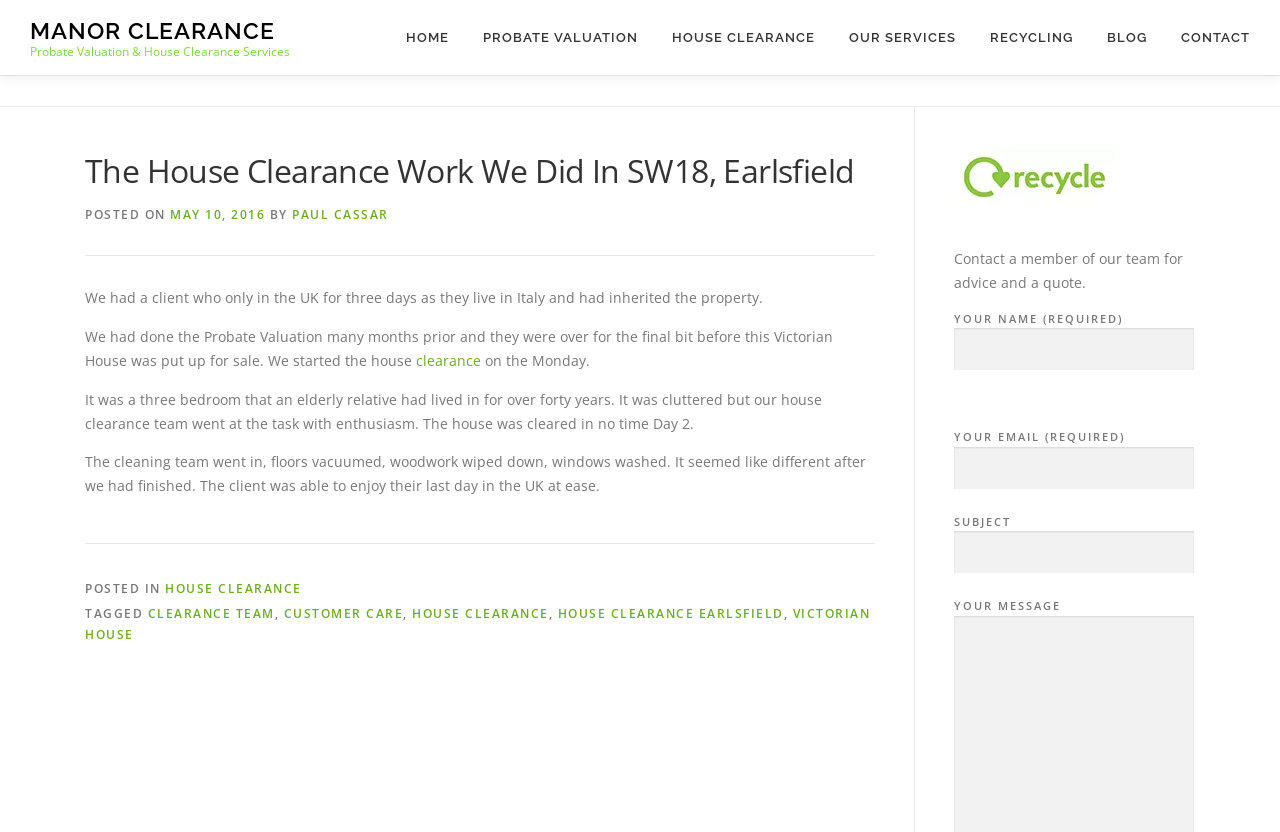Provide a comprehensive description of the webpage.

This webpage is about House Clearance services, specifically a case study of a three-bedroom house clearance in Earlsfield, London. At the top, there is a navigation menu with links to different sections of the website, including "Home", "Probate Valuation", "House Clearance", "Our Services", "Recycling", "Blog", and "Contact". Below the navigation menu, there is a main content area with an article about the house clearance project.

The article has a heading "The House Clearance Work We Did In SW18, Earlsfield" and is divided into several paragraphs. The text describes the project, including the client's situation, the state of the house, and the work done by the house clearance team. There are also links to related topics, such as "clearance" and "Probate Valuation".

On the right side of the page, there is a section with a link to "Areas We Cover" and other related links, including "Flat Clearance" and "Send Us Your Thoughts". Below this section, there is a call-to-action to contact a member of the team for advice and a quote, along with a form to submit a message.

At the bottom of the page, there is a footer section with links to related topics, such as "HOUSE CLEARANCE" and "CUSTOMER CARE", as well as a link to "VICTORIAN HOUSE". There is also an image with the text "Recycle Now" and a link to the same topic.